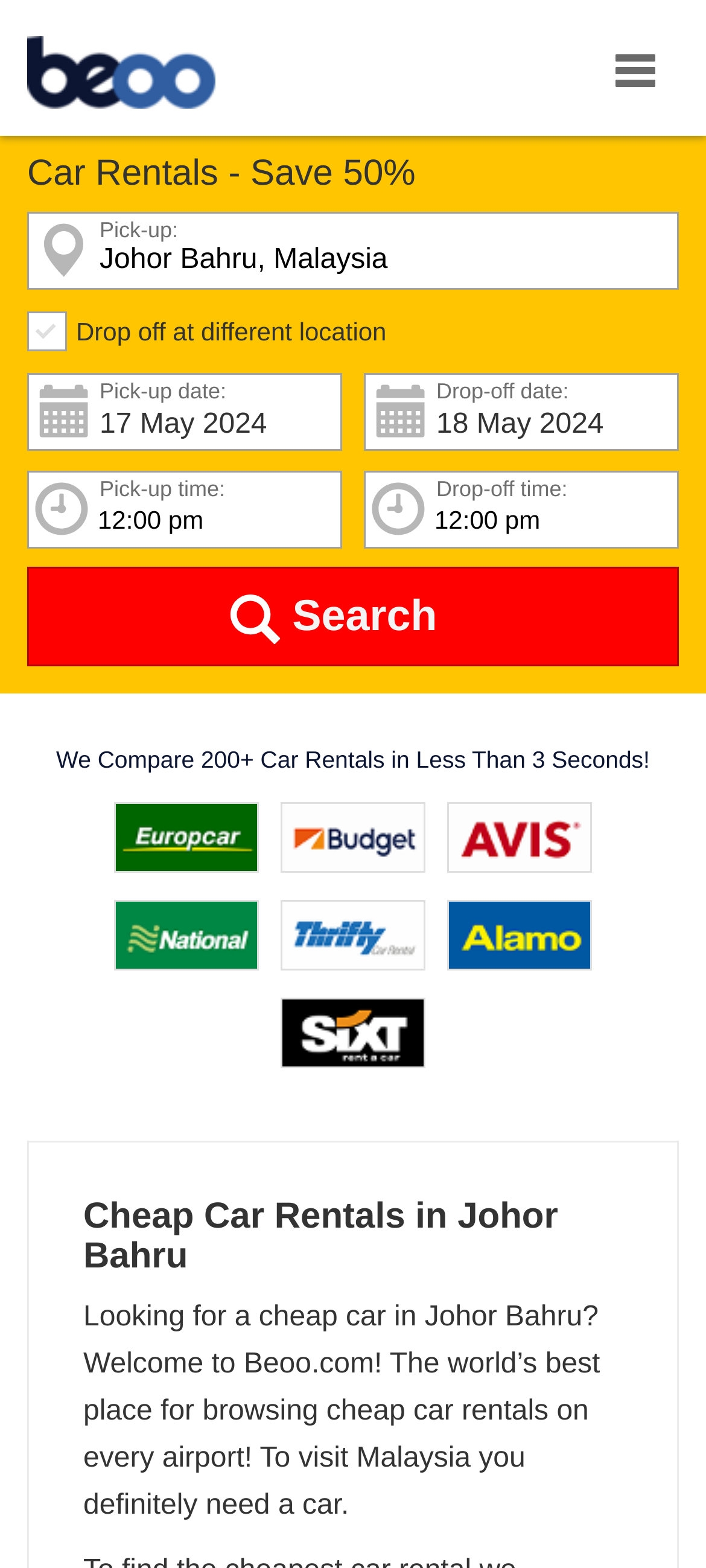Find and generate the main title of the webpage.

Car Rentals - Save 50%